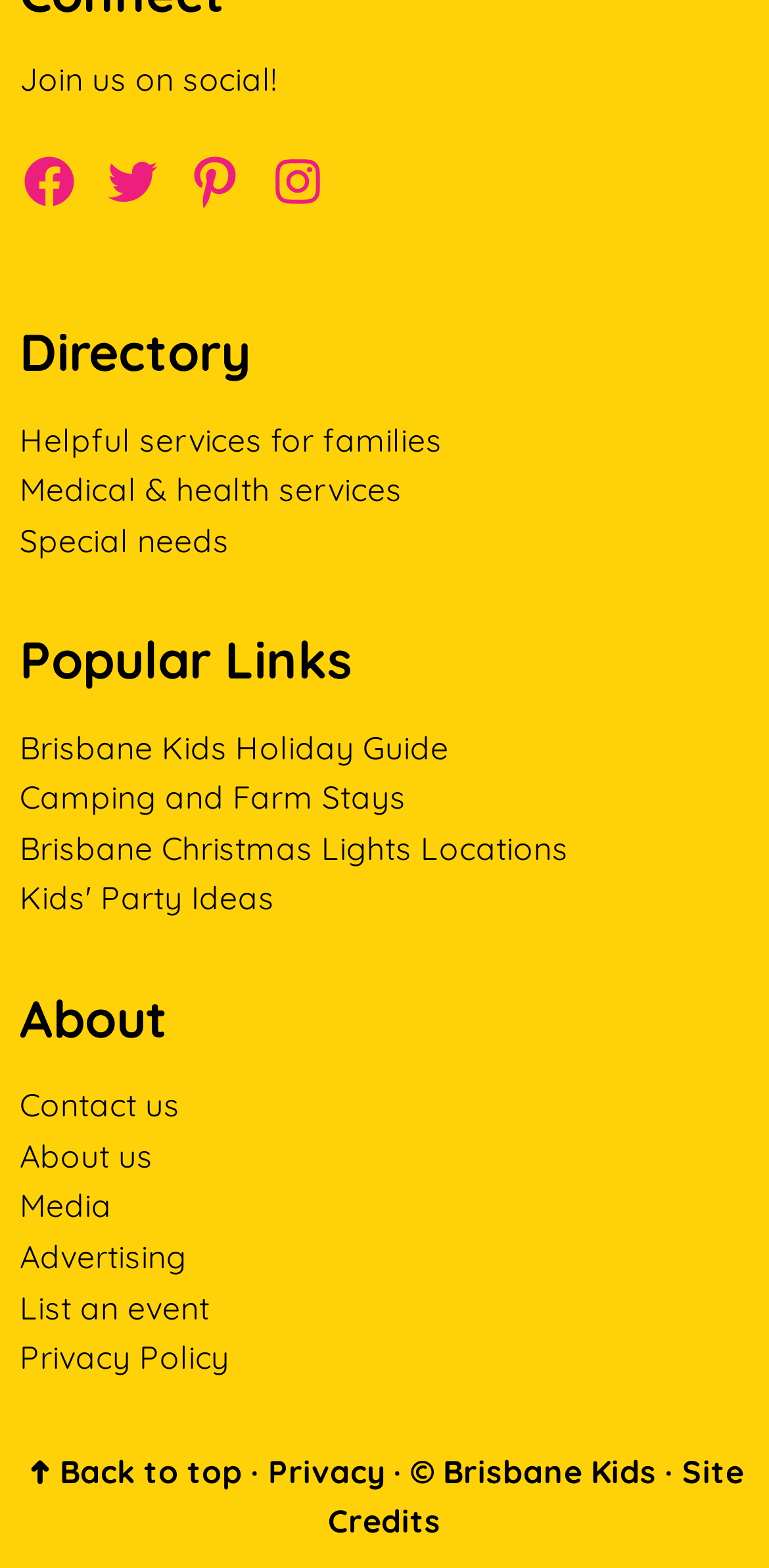Please identify the bounding box coordinates of the element I should click to complete this instruction: 'Go back to top'. The coordinates should be given as four float numbers between 0 and 1, like this: [left, top, right, bottom].

[0.033, 0.925, 0.315, 0.951]